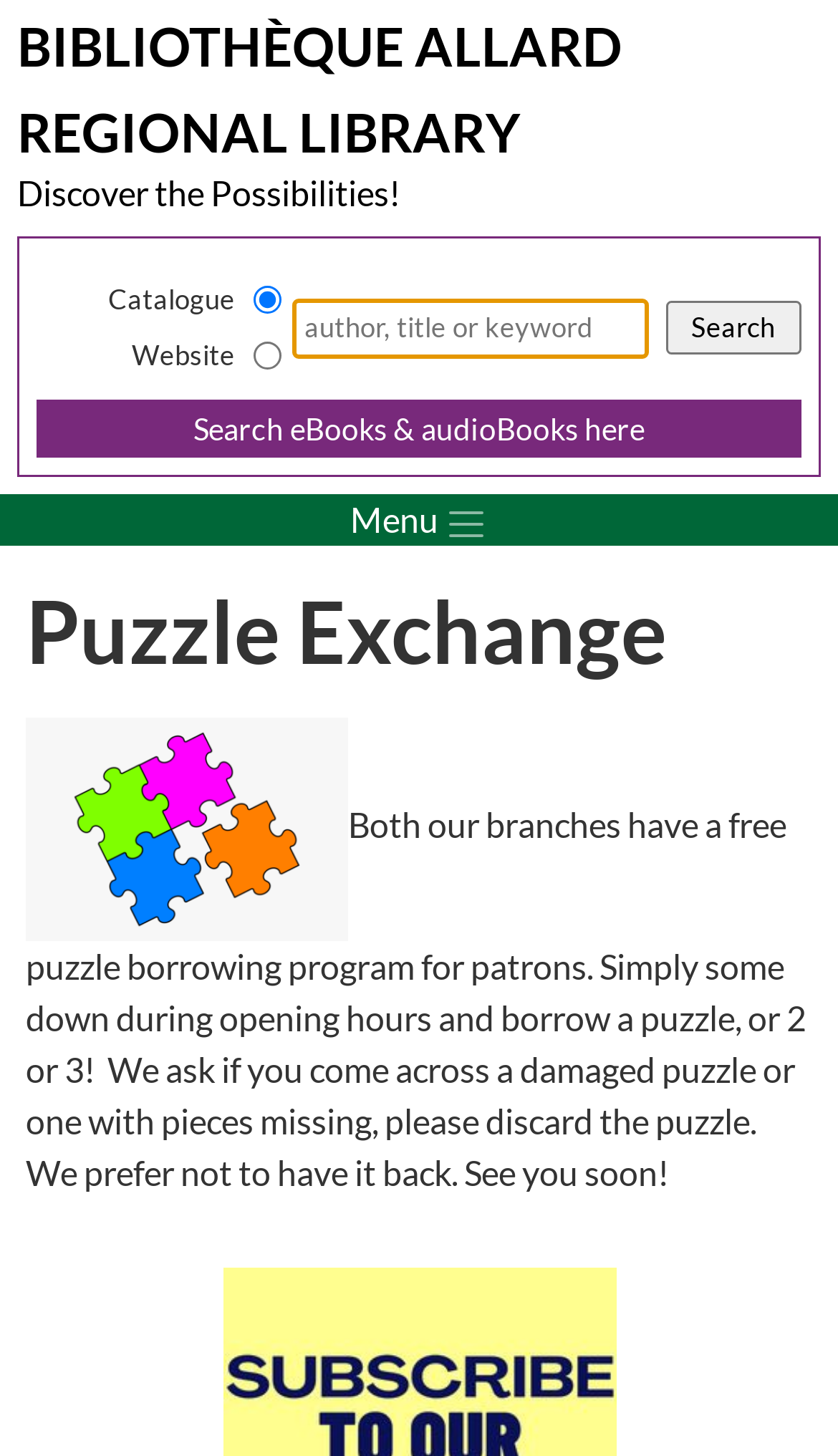Based on the provided description, "parent_node: Website name="libpress-search-option" value="website"", find the bounding box of the corresponding UI element in the screenshot.

[0.302, 0.234, 0.335, 0.253]